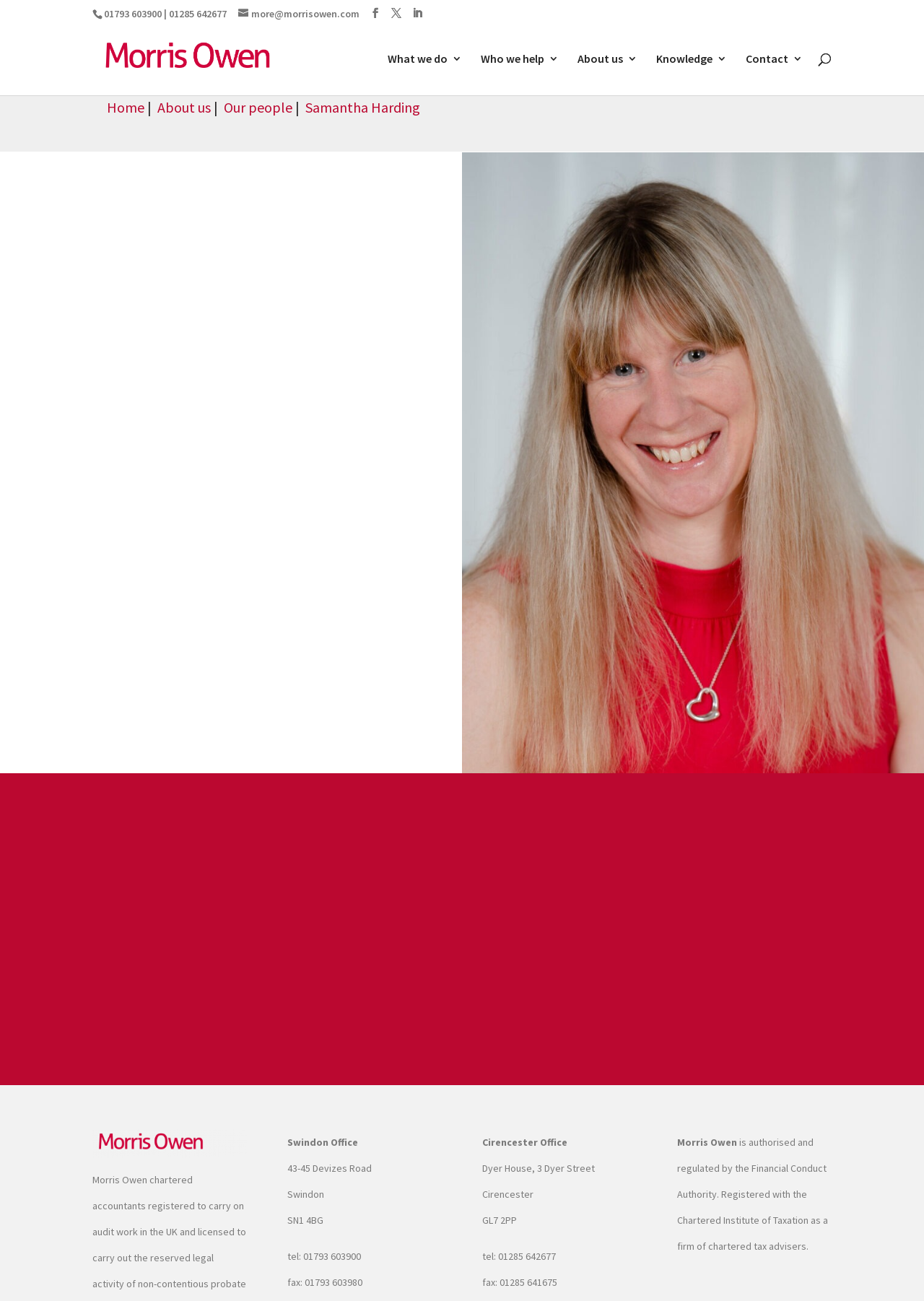Using the provided element description: "Home", identify the bounding box coordinates. The coordinates should be four floats between 0 and 1 in the order [left, top, right, bottom].

[0.116, 0.075, 0.156, 0.089]